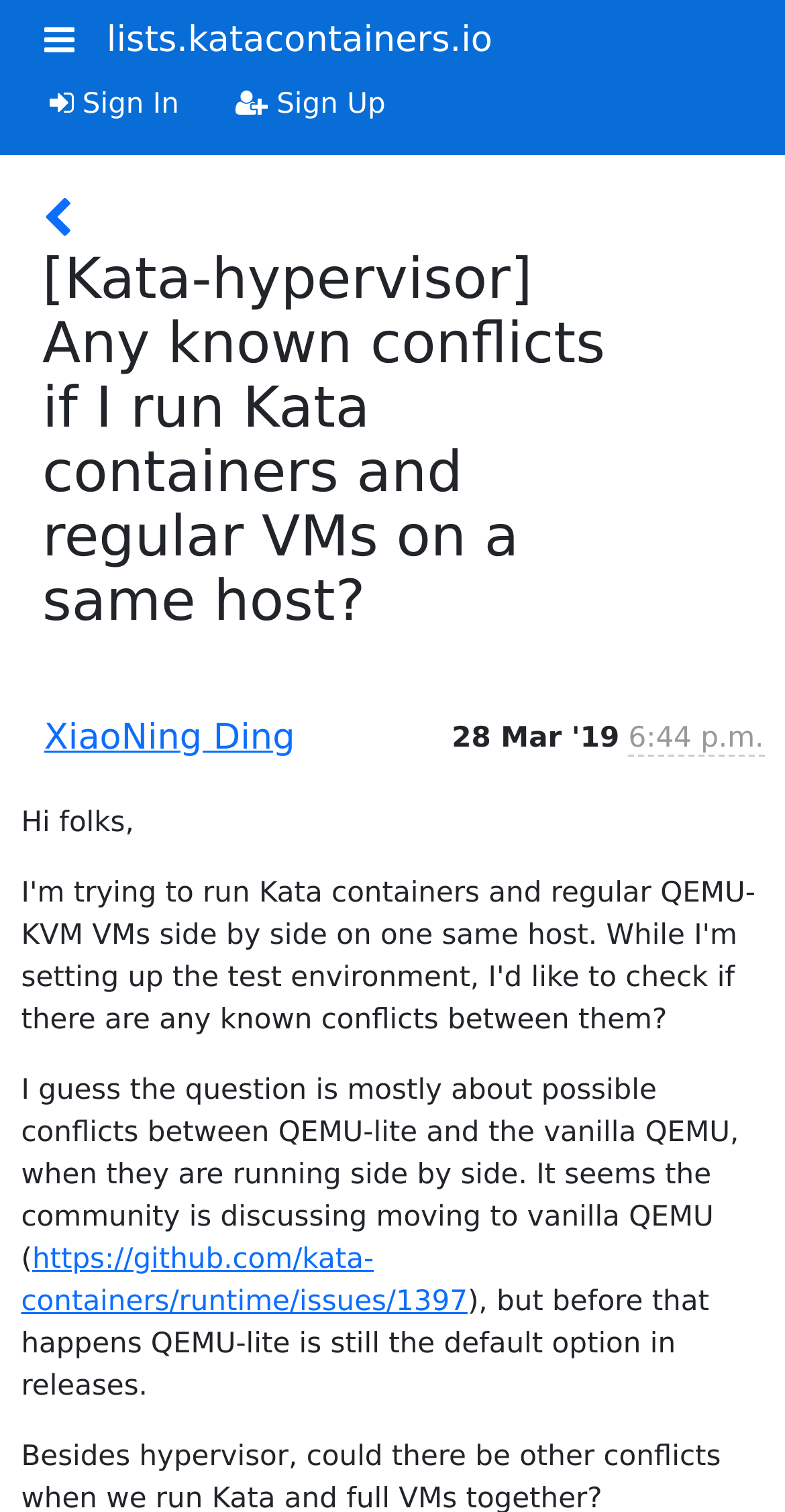Extract the bounding box for the UI element that matches this description: "Sign Up".

[0.264, 0.046, 0.527, 0.093]